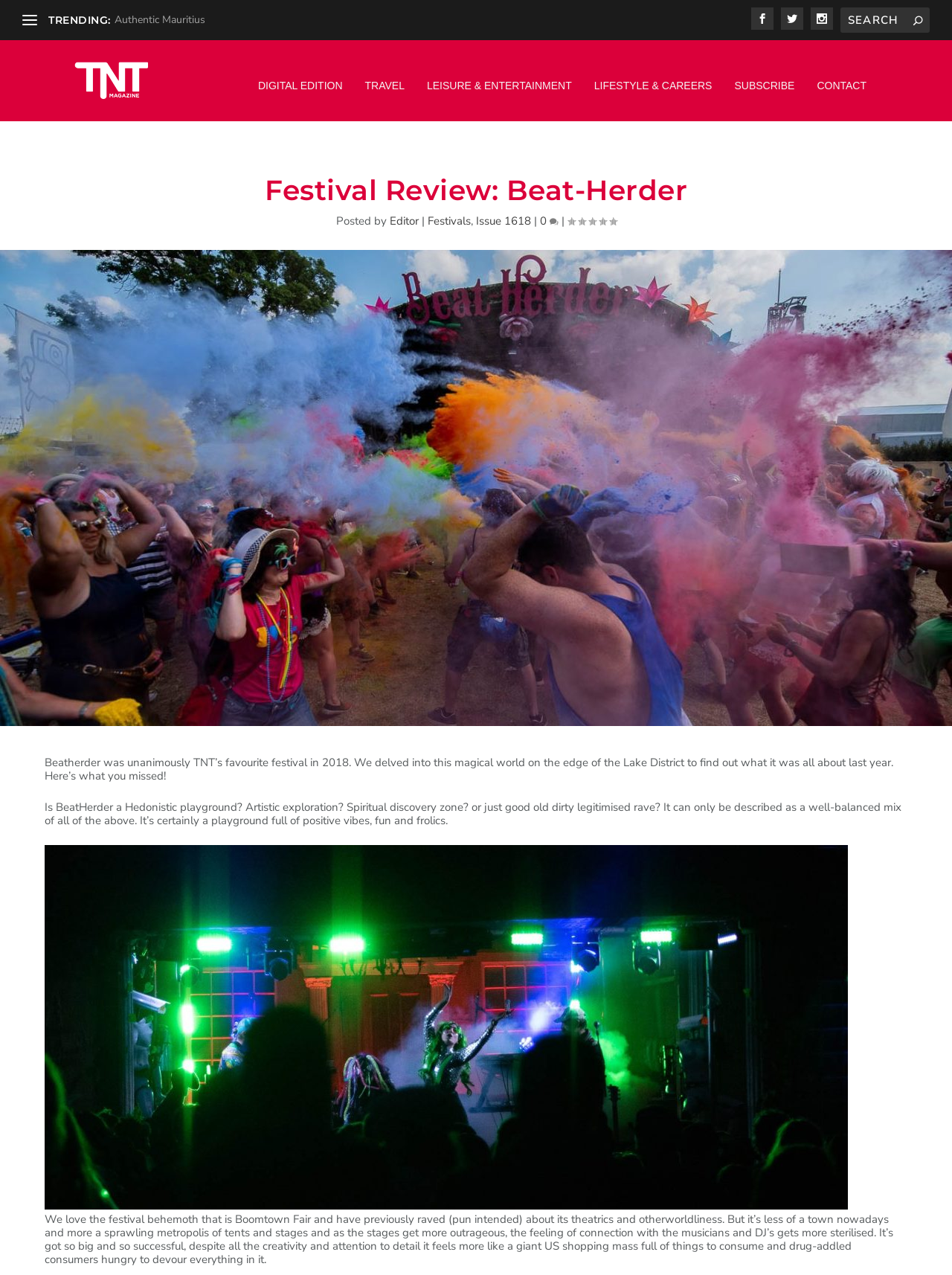Please reply to the following question with a single word or a short phrase:
What is the name of the magazine publishing the review?

TNT Magazine